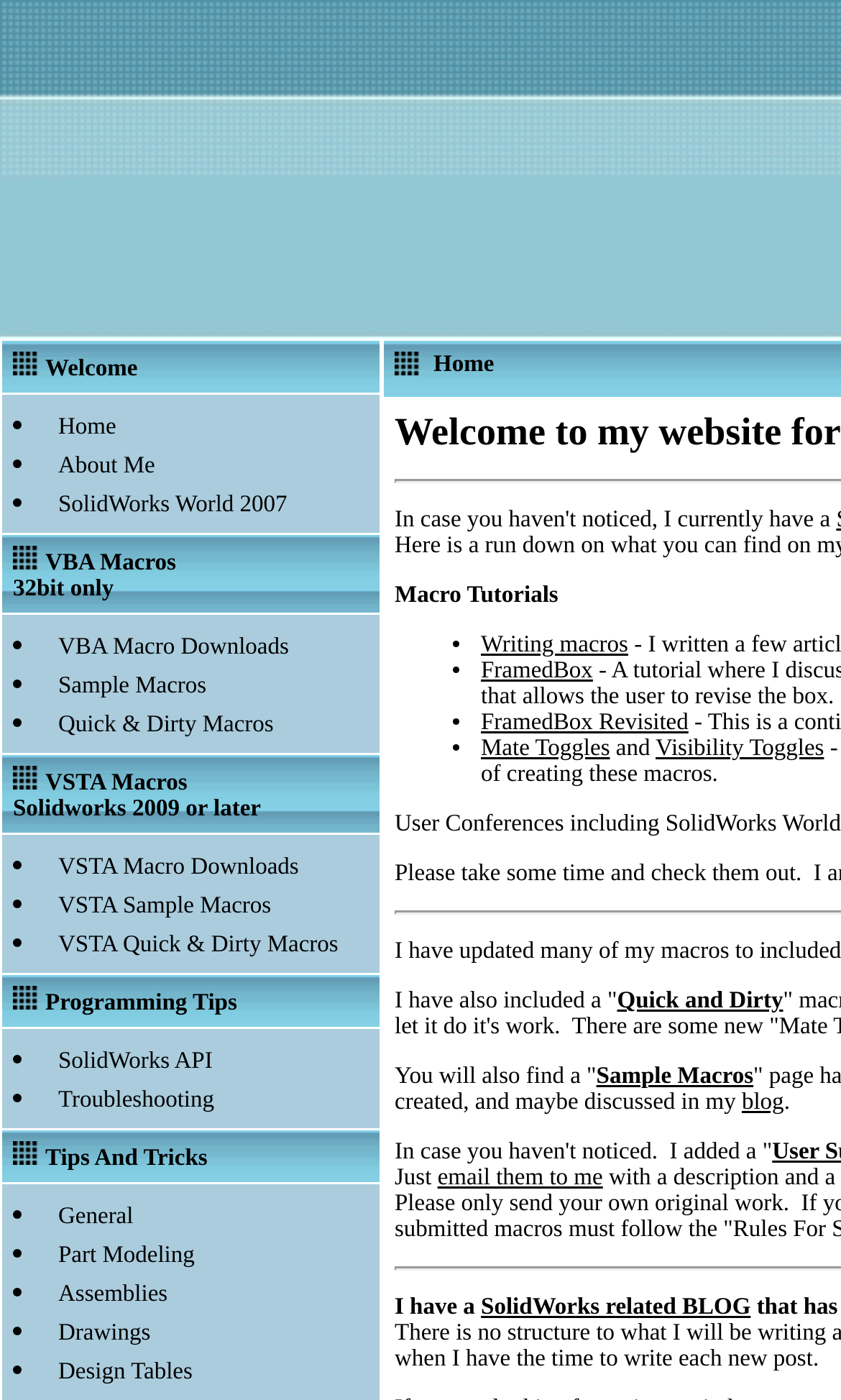Given the description of the UI element: "email them to me", predict the bounding box coordinates in the form of [left, top, right, bottom], with each value being a float between 0 and 1.

[0.52, 0.832, 0.717, 0.851]